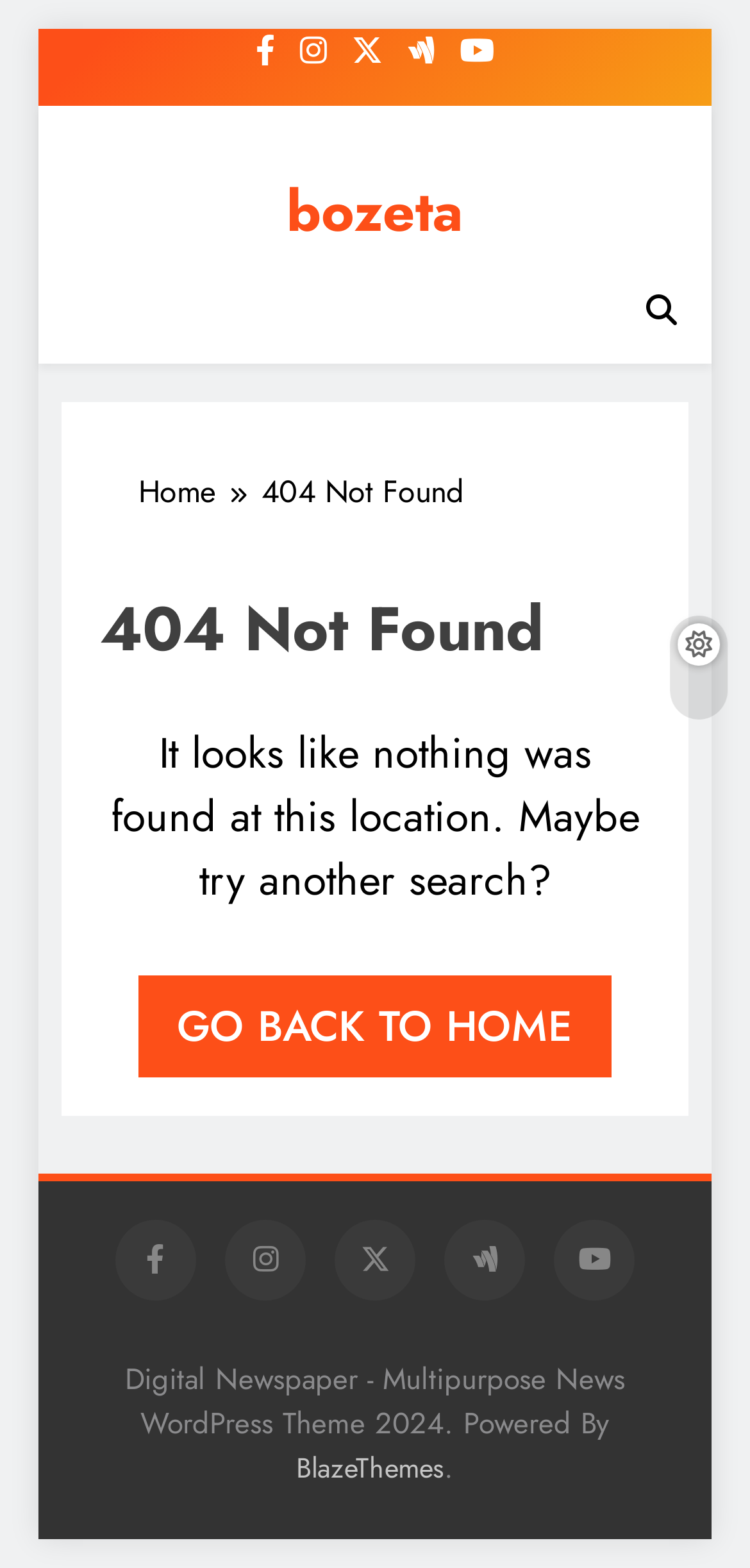From the webpage screenshot, predict the bounding box of the UI element that matches this description: "Watch Online".

None